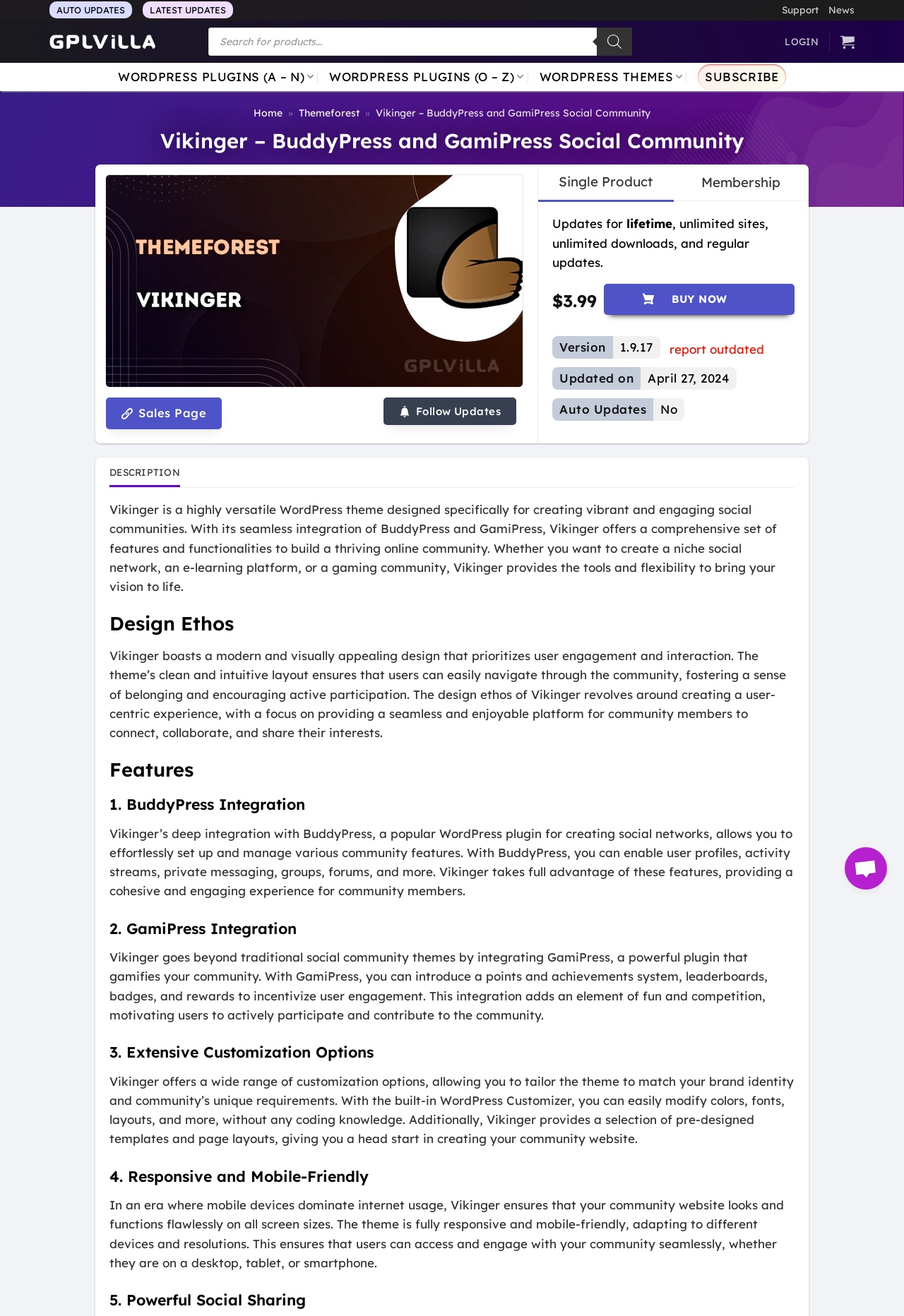Bounding box coordinates should be provided in the format (top-left x, top-left y, bottom-right x, bottom-right y) with all values between 0 and 1. Identify the bounding box for this UI element: Buy Now

[0.668, 0.216, 0.879, 0.239]